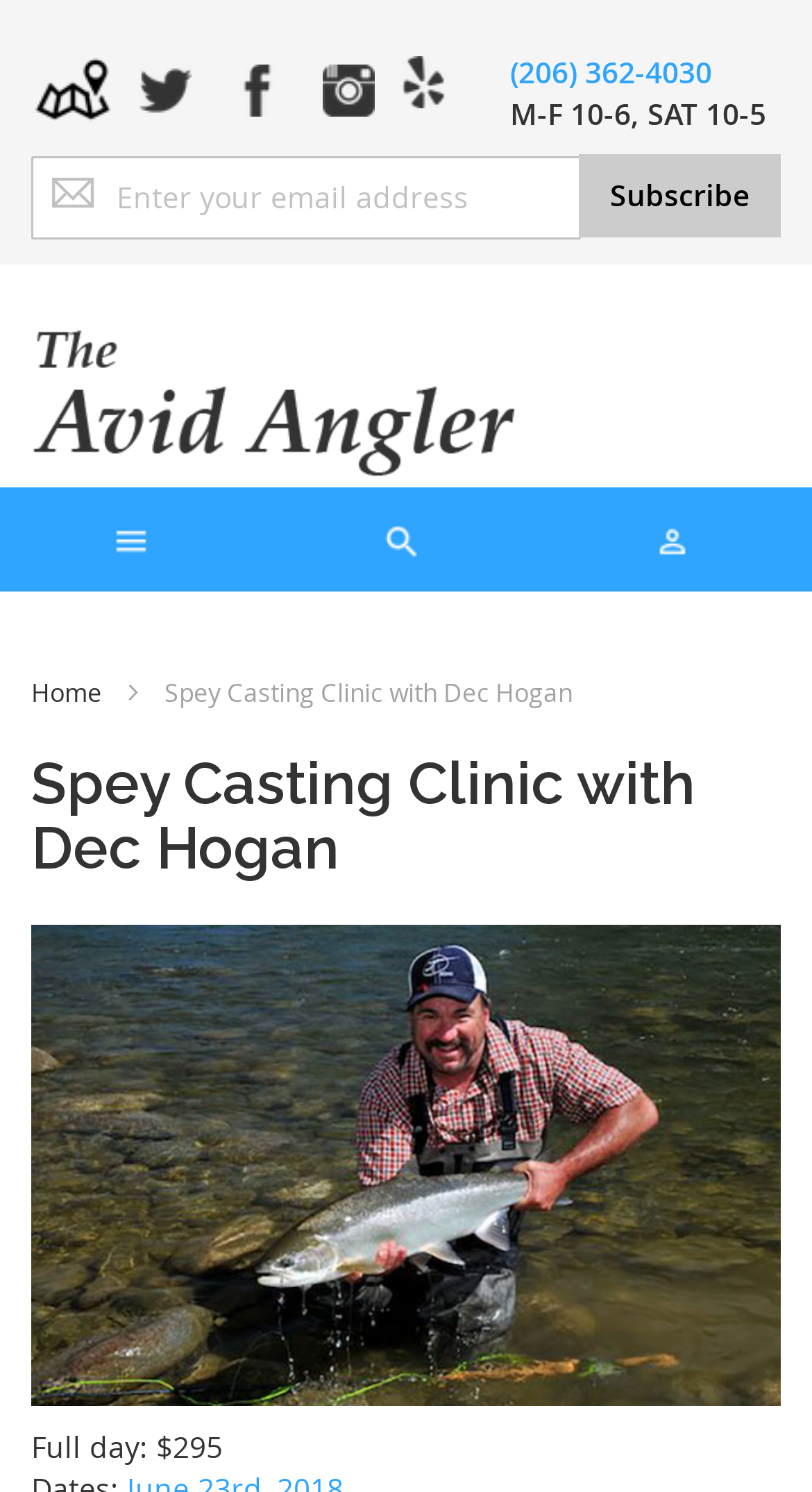Answer the question below using just one word or a short phrase: 
What is the phone number of the shop?

(206) 362-4030